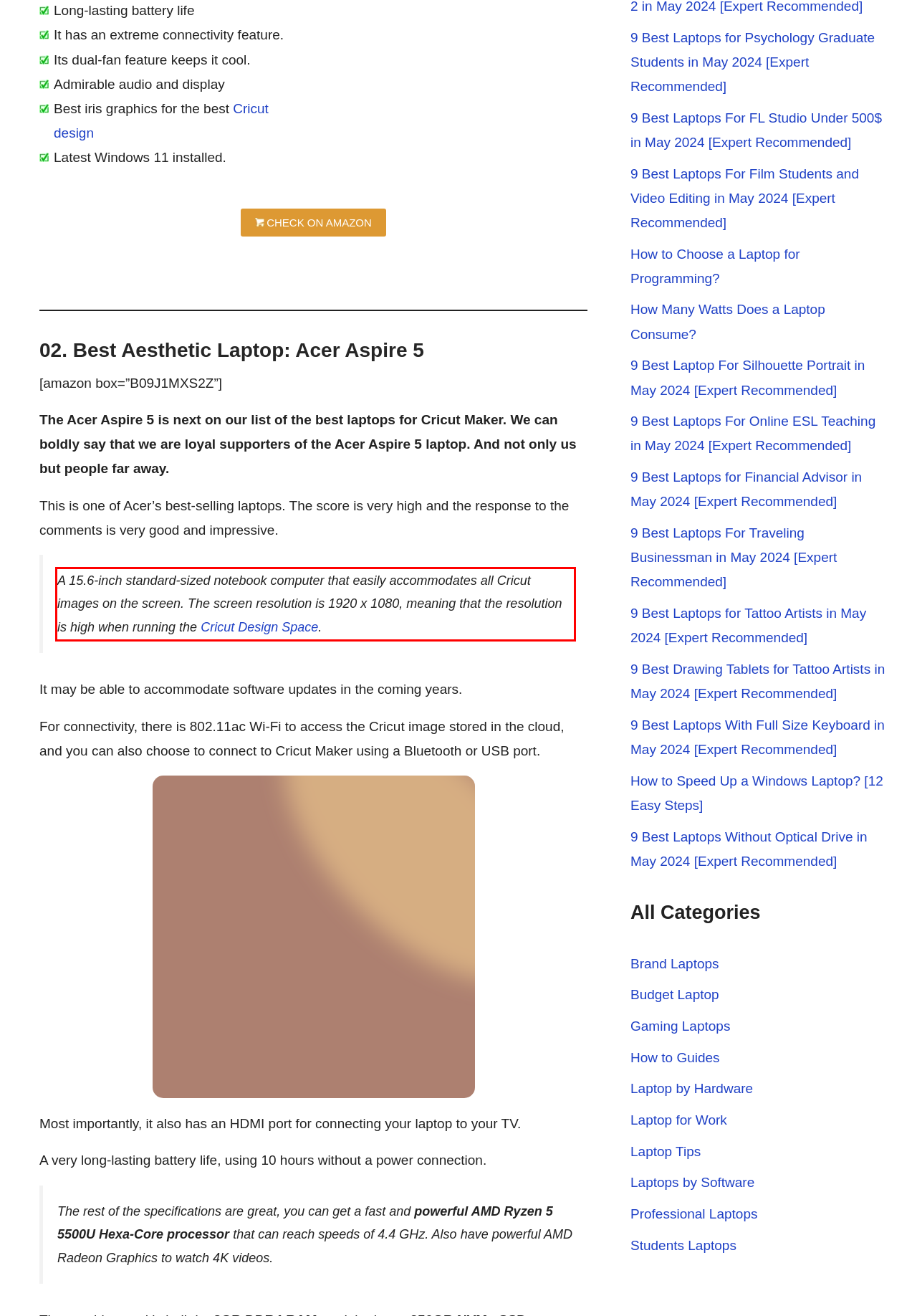Within the screenshot of the webpage, there is a red rectangle. Please recognize and generate the text content inside this red bounding box.

A 15.6-inch standard-sized notebook computer that easily accommodates all Cricut images on the screen. The screen resolution is 1920 x 1080, meaning that the resolution is high when running the Cricut Design Space.